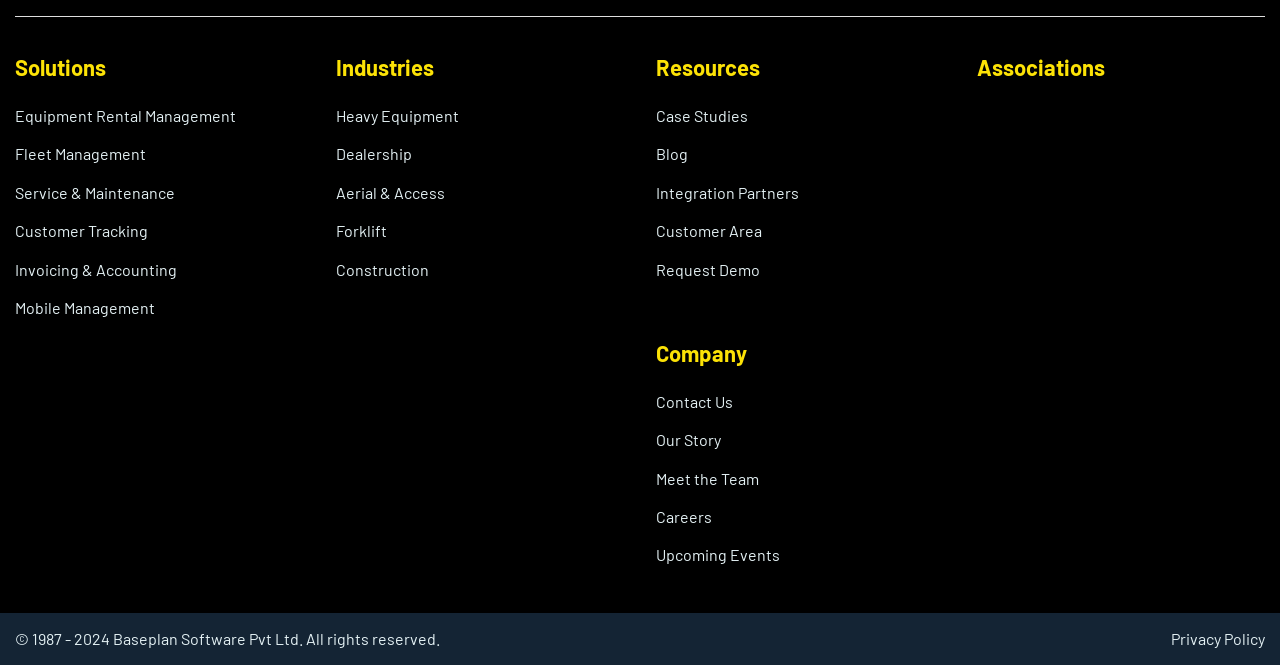Can you show the bounding box coordinates of the region to click on to complete the task described in the instruction: "Click on Equipment Rental Management"?

[0.012, 0.159, 0.184, 0.188]